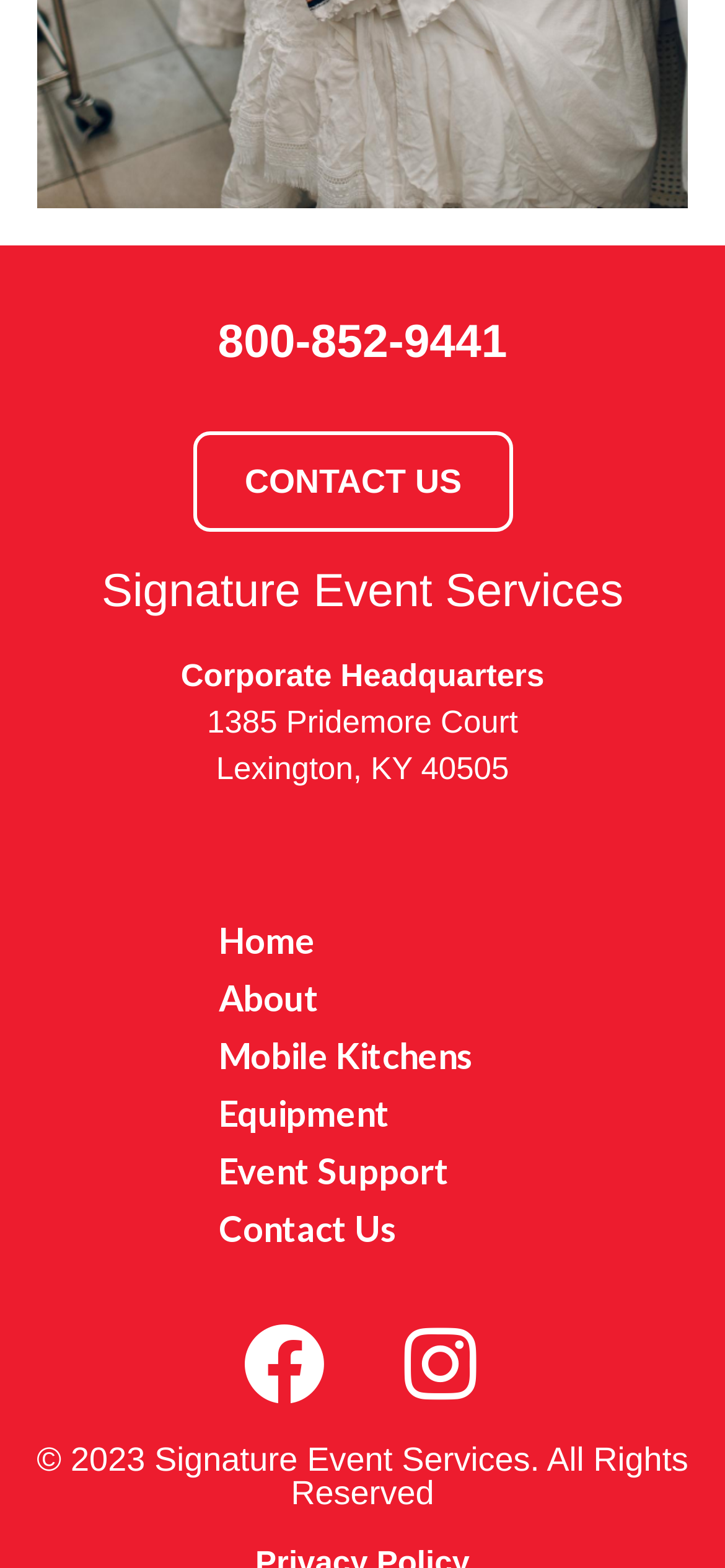Please specify the bounding box coordinates of the clickable region necessary for completing the following instruction: "Call the phone number". The coordinates must consist of four float numbers between 0 and 1, i.e., [left, top, right, bottom].

[0.026, 0.204, 0.974, 0.234]